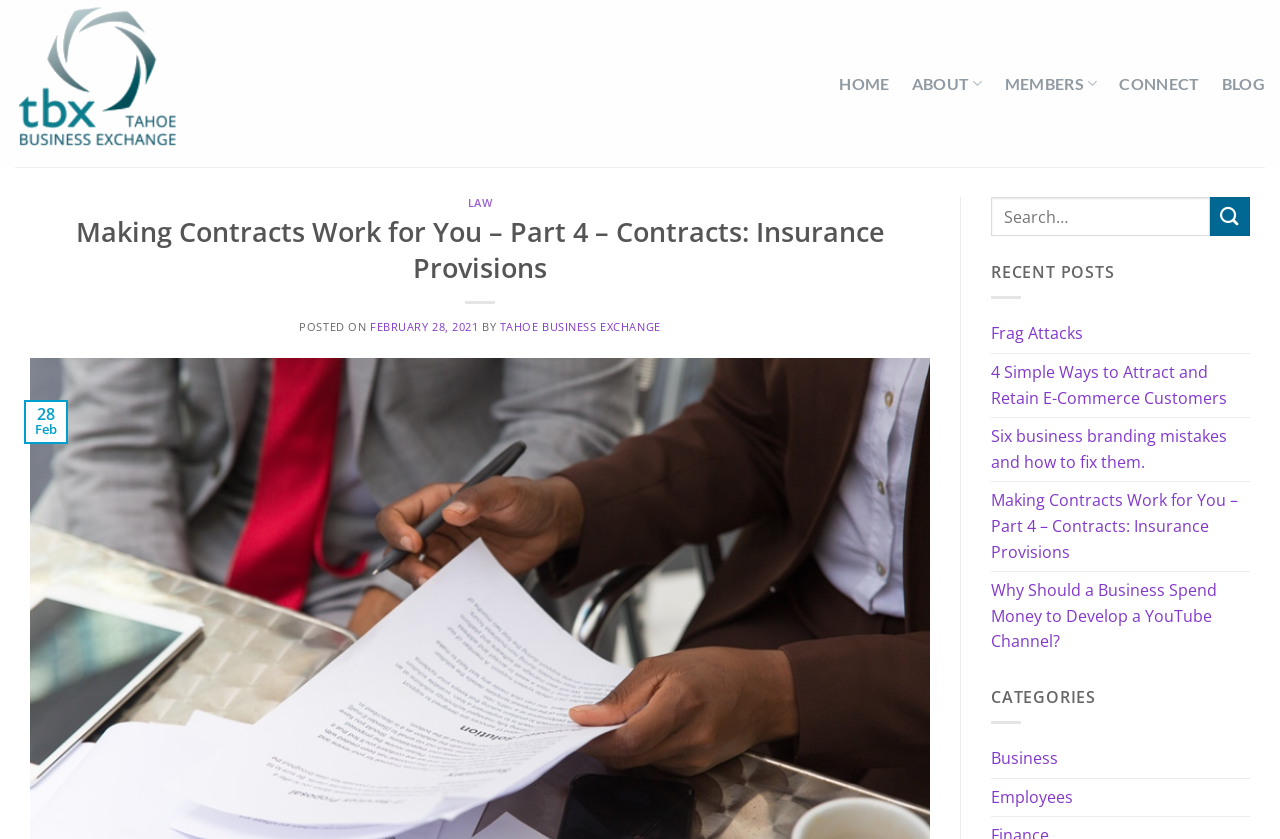Locate the bounding box coordinates of the area you need to click to fulfill this instruction: 'Read the blog post about Making Contracts Work for You – Part 4 – Contracts: Insurance Provisions'. The coordinates must be in the form of four float numbers ranging from 0 to 1: [left, top, right, bottom].

[0.774, 0.575, 0.977, 0.681]